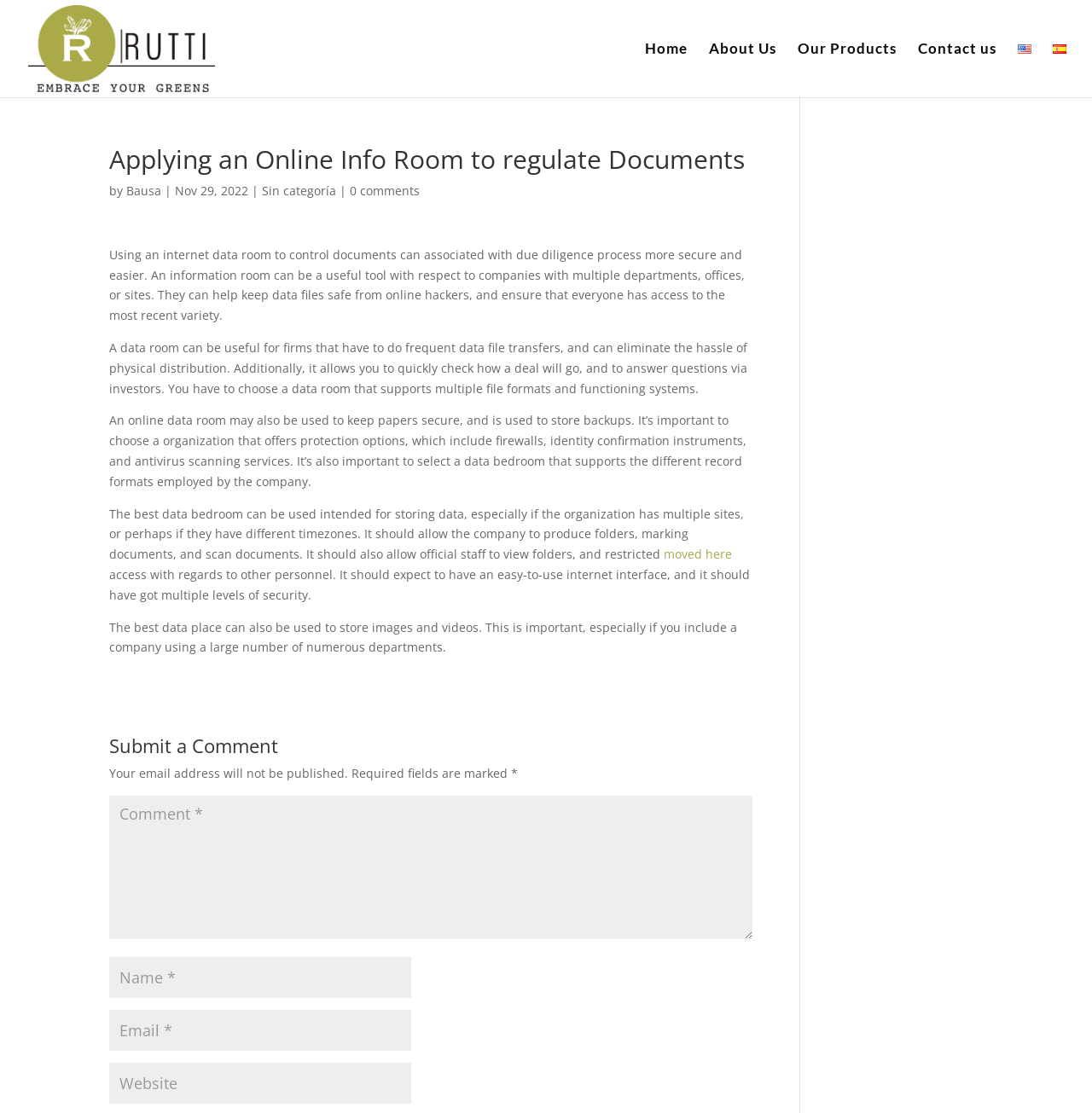Please find the main title text of this webpage.

Applying an Online Info Room to regulate Documents